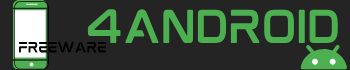Respond to the question with just a single word or phrase: 
What is to the left of the text?

smartphone graphic